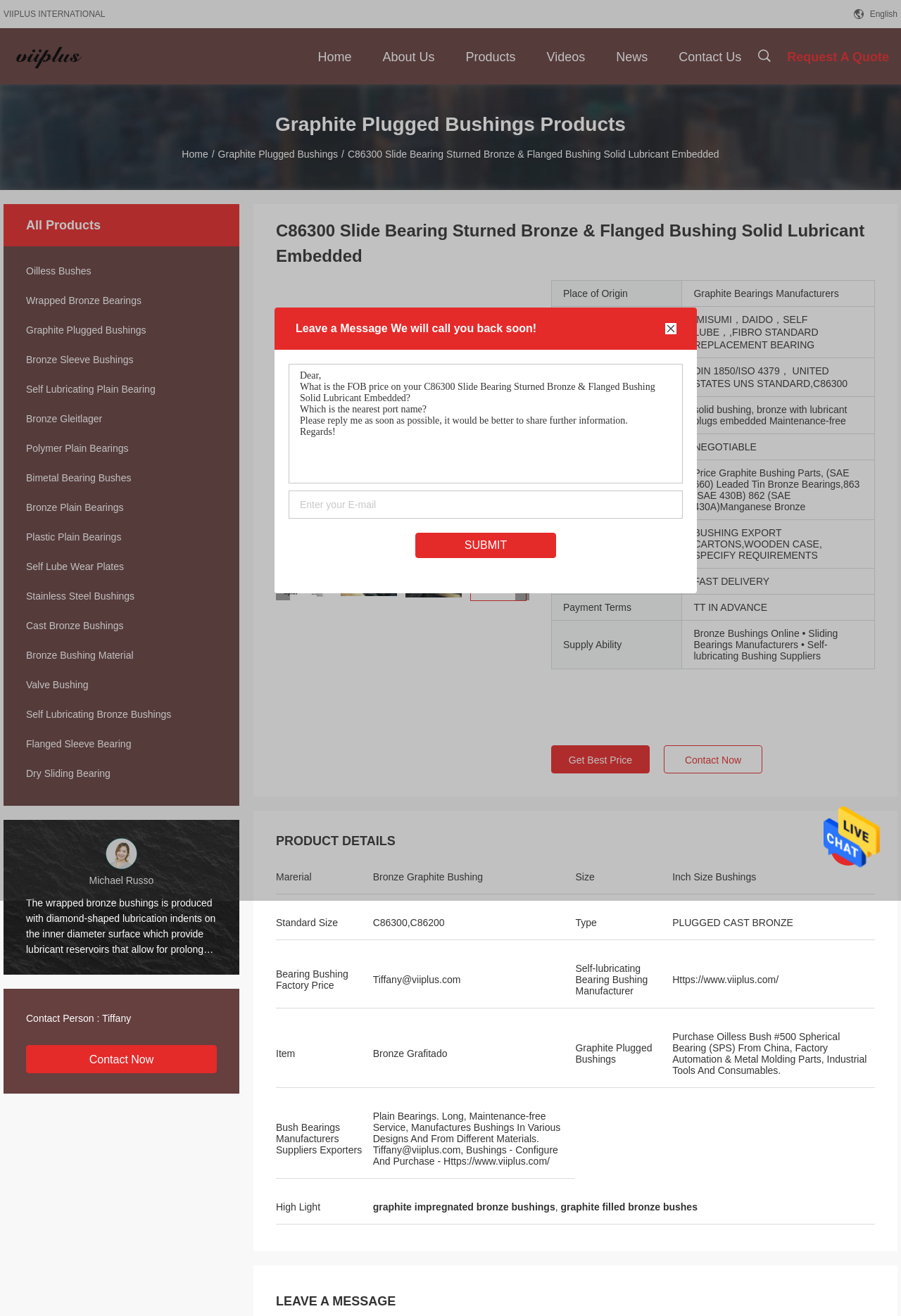Can you determine the bounding box coordinates of the area that needs to be clicked to fulfill the following instruction: "Read news about Alma Allen: Nunca Solo"?

None